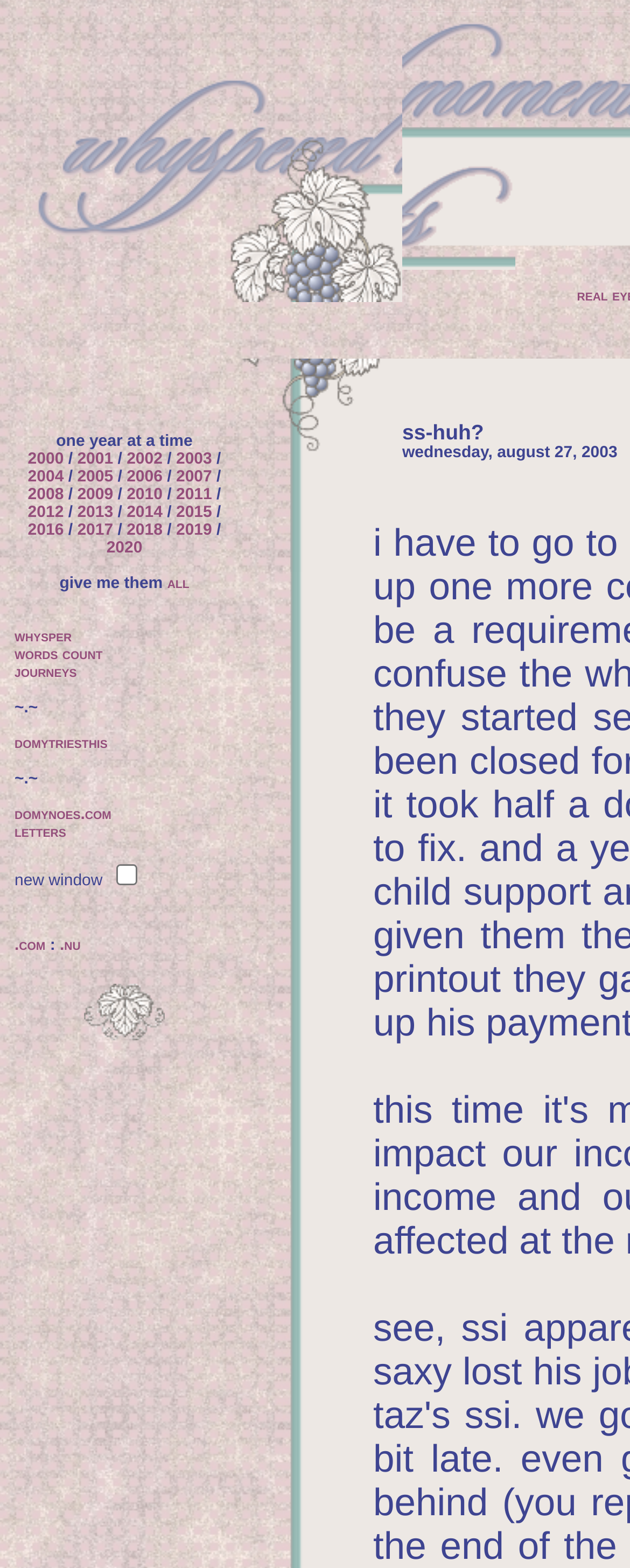Give a full account of the webpage's elements and their arrangement.

The webpage appears to be a personal website or blog, with a focus on the theme "whyspered moments" and "grape vines" as indicated by the title. The page is divided into several sections, with a prominent table layout structure.

At the top, there are three images arranged horizontally, taking up about a quarter of the page's height. Below these images, there is a table with a single row and multiple columns. The first column contains a long text block with links to various years from 2000 to 2020, separated by slashes. The text also includes phrases like "one year at a time", "give me them all", "whysper words count journeys", and "domytriesthis ~.~ domynoes.com".

To the right of this text block, there are several images arranged vertically, taking up about half of the page's width. These images appear to be decorative or thematic, possibly related to grape vines.

Below the table, there is another section with a checkbox labeled "new window" and a few links to websites with different domain extensions (.com and .nu). This section is followed by a larger image that takes up about a quarter of the page's width.

The overall layout of the page is quite dense, with multiple elements competing for attention. The use of tables and images creates a complex visual structure, but the content appears to be primarily focused on the theme of "whyspered moments" and personal reflections.